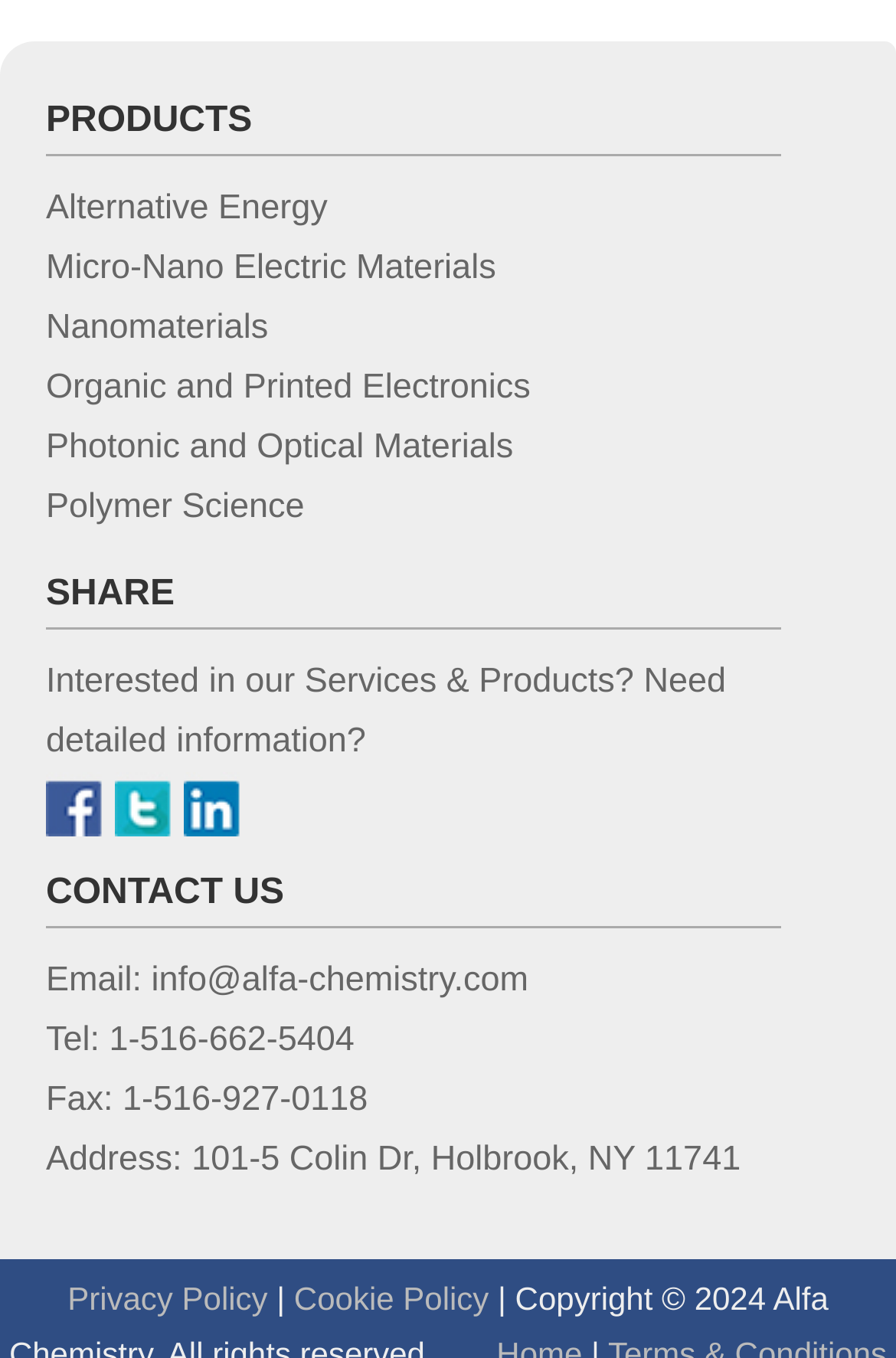Based on what you see in the screenshot, provide a thorough answer to this question: How many product categories are listed?

I counted the number of links under the 'PRODUCTS' static text, which are 'Alternative Energy', 'Micro-Nano Electric Materials', 'Nanomaterials', 'Organic and Printed Electronics', 'Photonic and Optical Materials', 'Polymer Science', and there are 7 in total.